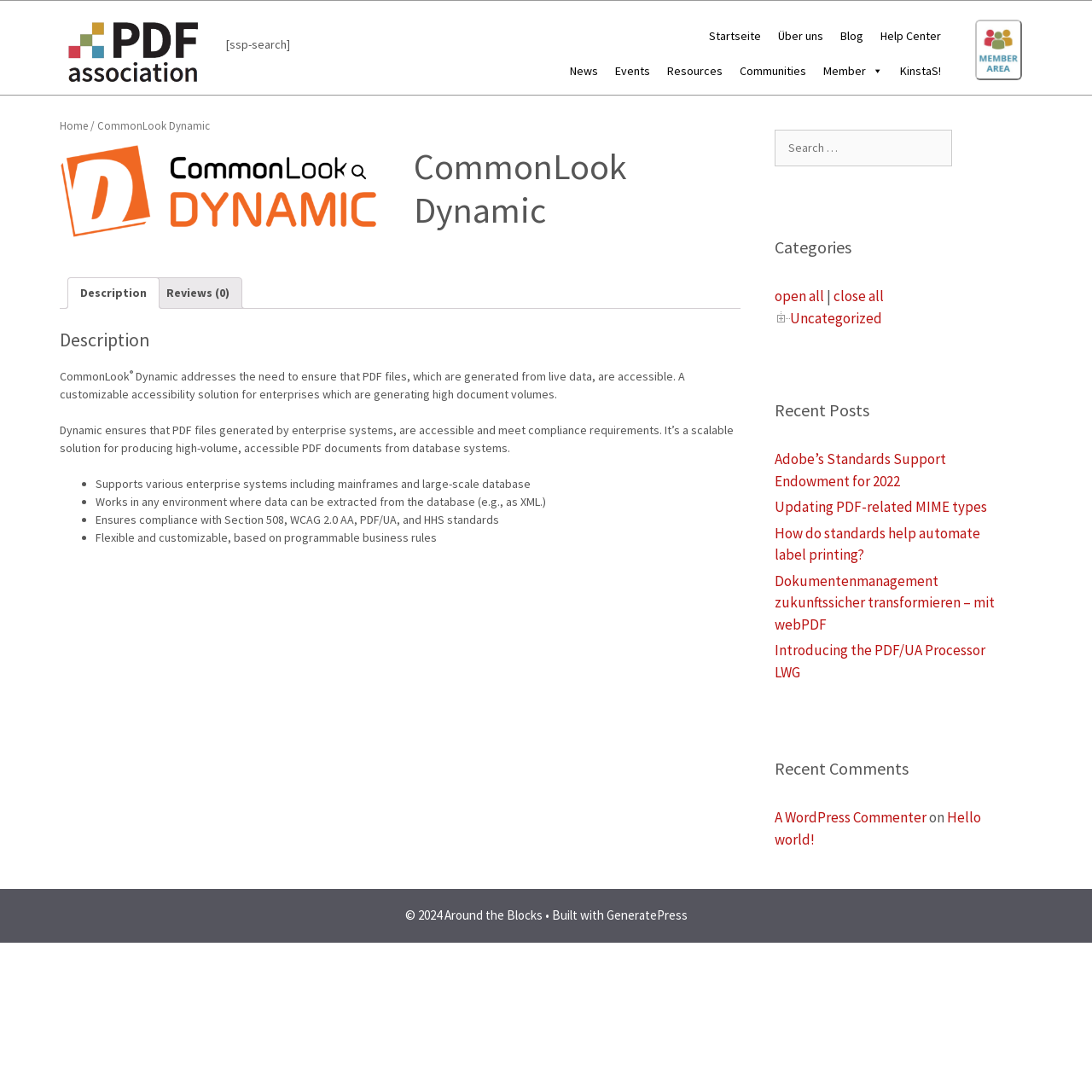What are the standards that CommonLook Dynamic ensures compliance with?
Examine the image and provide an in-depth answer to the question.

I found the answer by reading the list of standards mentioned in the static text elements on the page, which are listed as 'Section 508, WCAG 2.0 AA, PDF/UA, and HHS'.